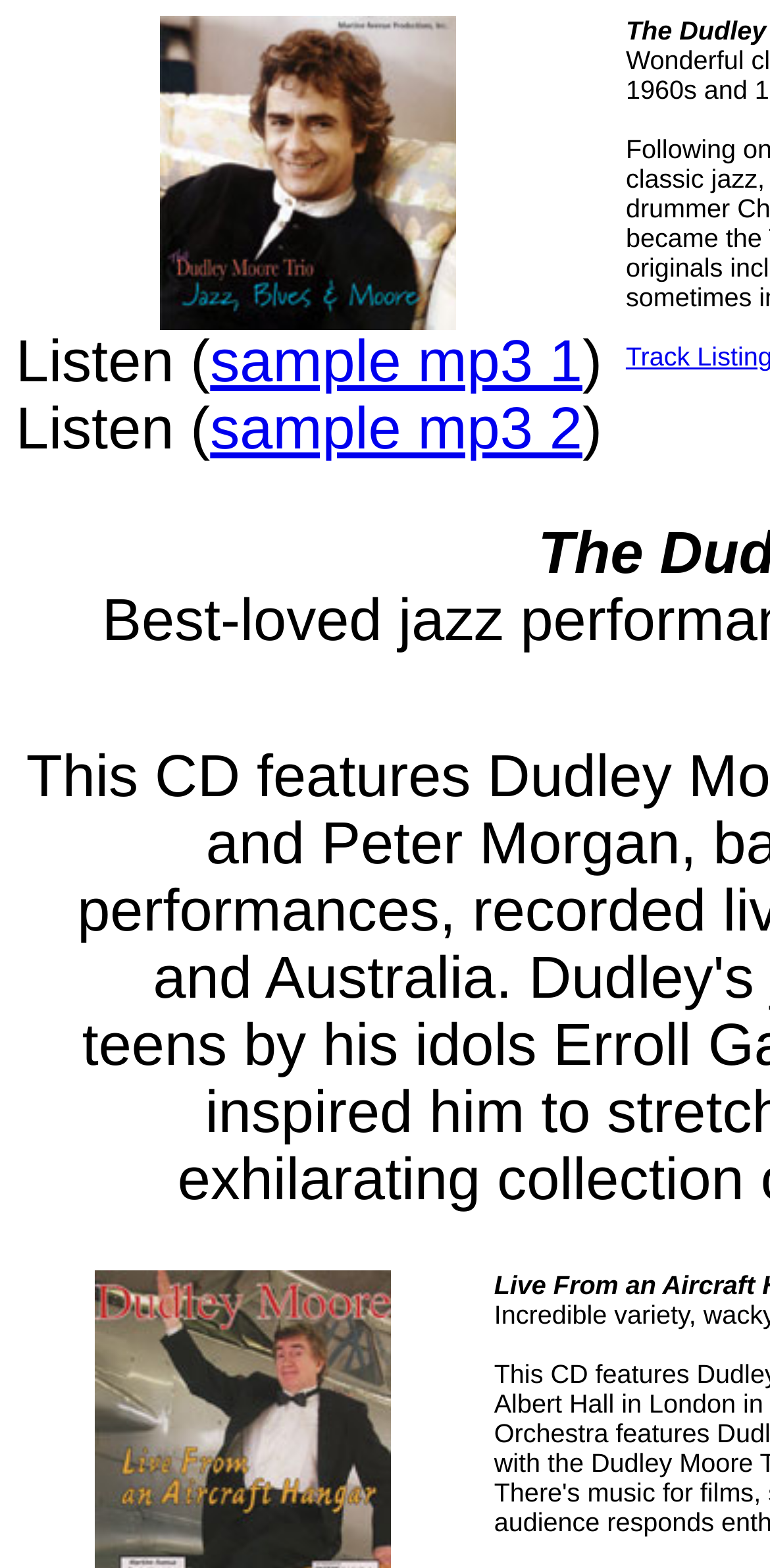How many columns are there in the table?
Please provide a single word or phrase answer based on the image.

1